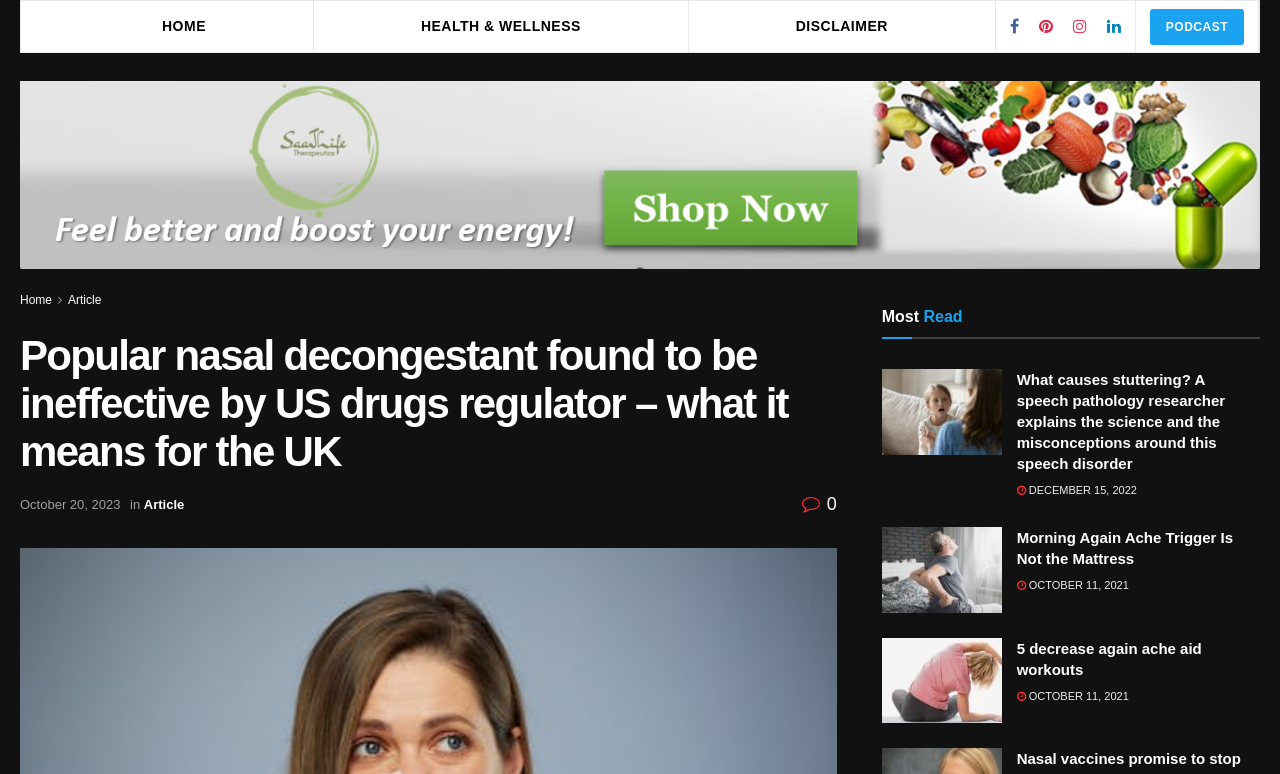What is the date of the article 'What causes stuttering? A speech pathology researcher explains the science and the misconceptions around this speech disorder'? Observe the screenshot and provide a one-word or short phrase answer.

DECEMBER 15, 2022